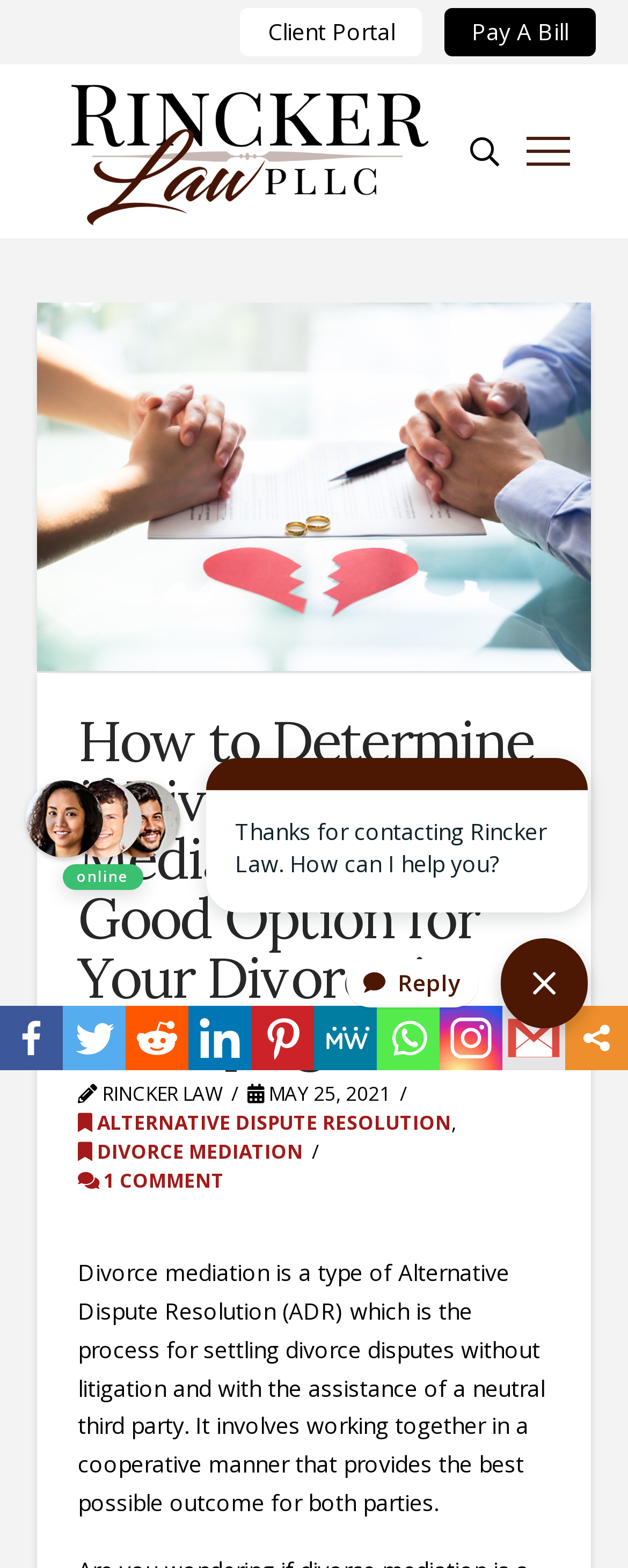Specify the bounding box coordinates of the element's region that should be clicked to achieve the following instruction: "Click the Logo". The bounding box coordinates consist of four float numbers between 0 and 1, in the format [left, top, right, bottom].

[0.092, 0.037, 0.704, 0.156]